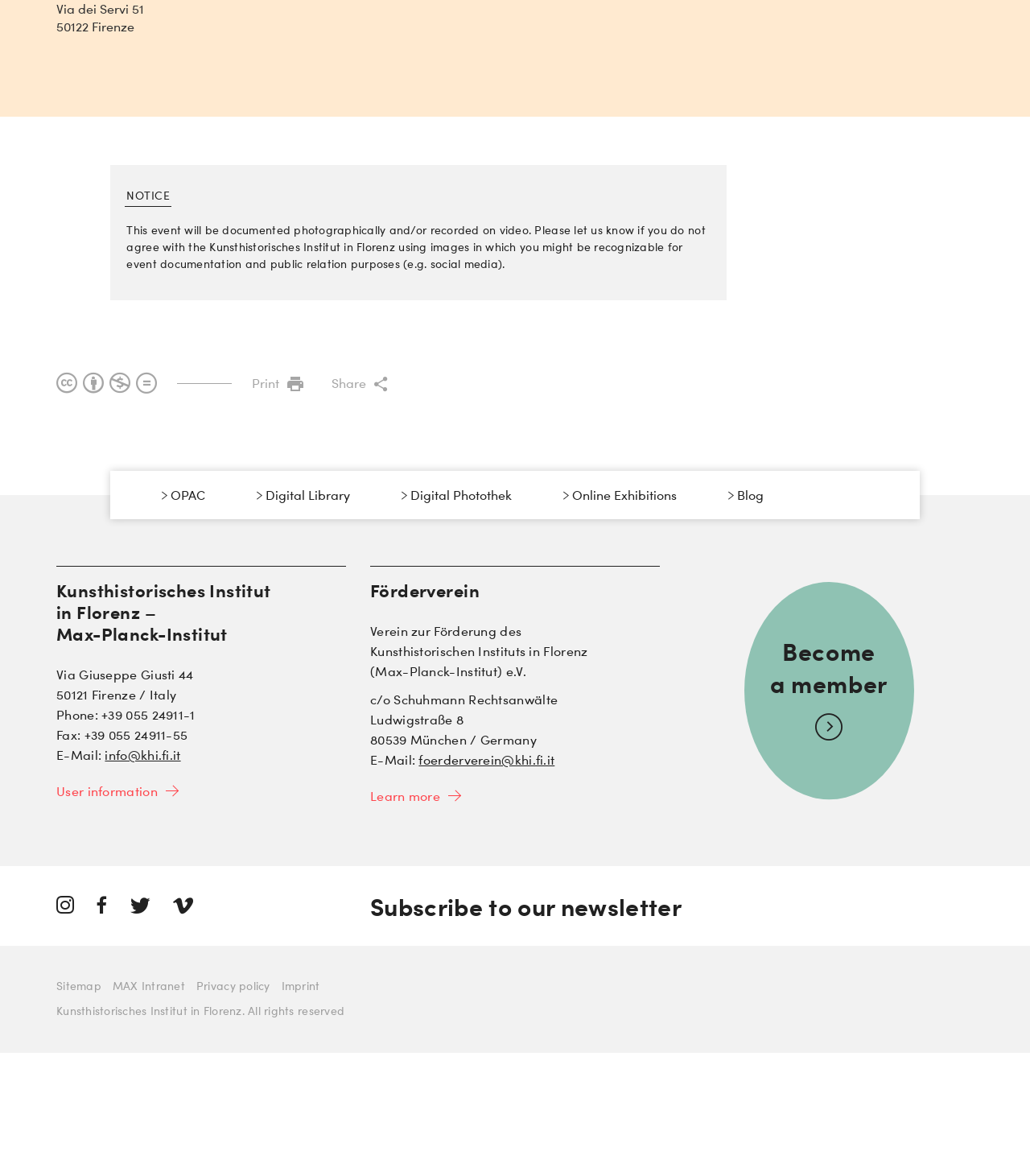Specify the bounding box coordinates of the element's area that should be clicked to execute the given instruction: "Learn more about the Förderverein". The coordinates should be four float numbers between 0 and 1, i.e., [left, top, right, bottom].

[0.359, 0.722, 0.448, 0.739]